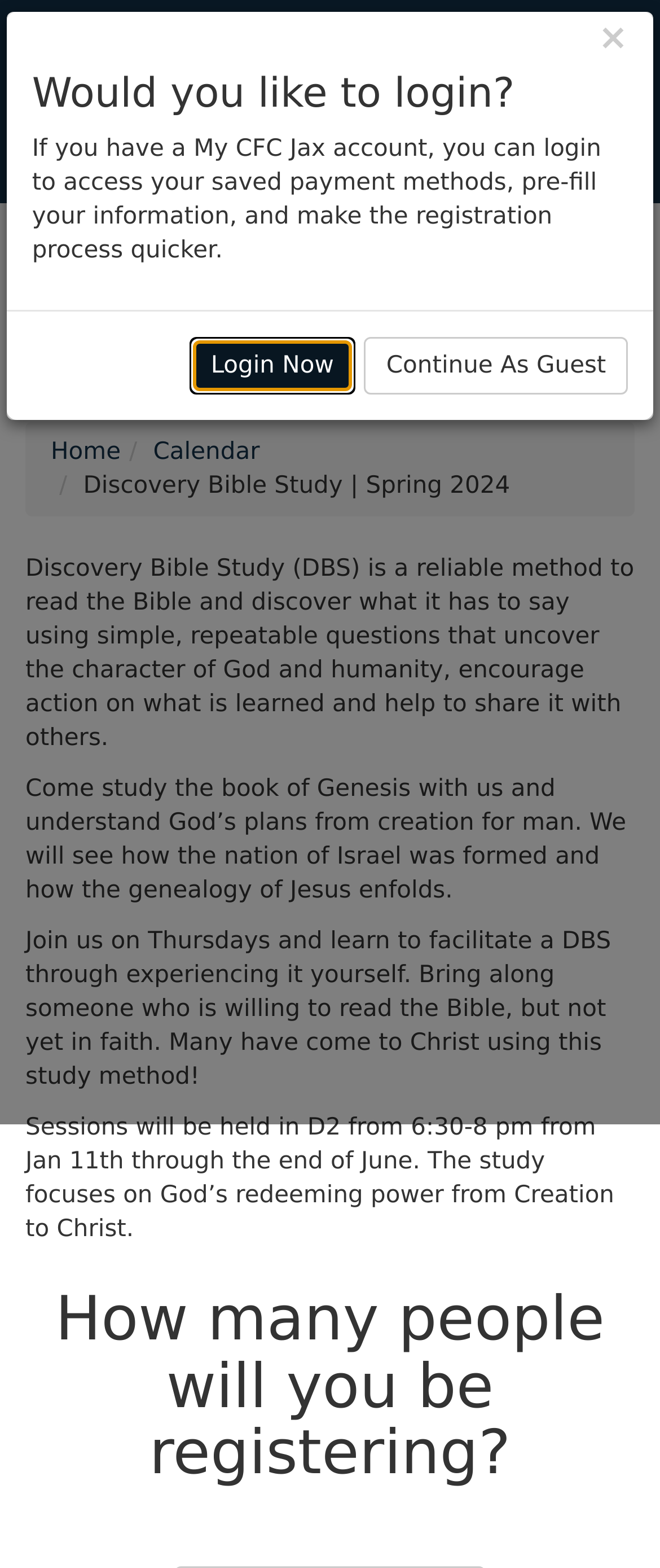What is the duration of the study sessions?
Answer briefly with a single word or phrase based on the image.

6:30-8 pm